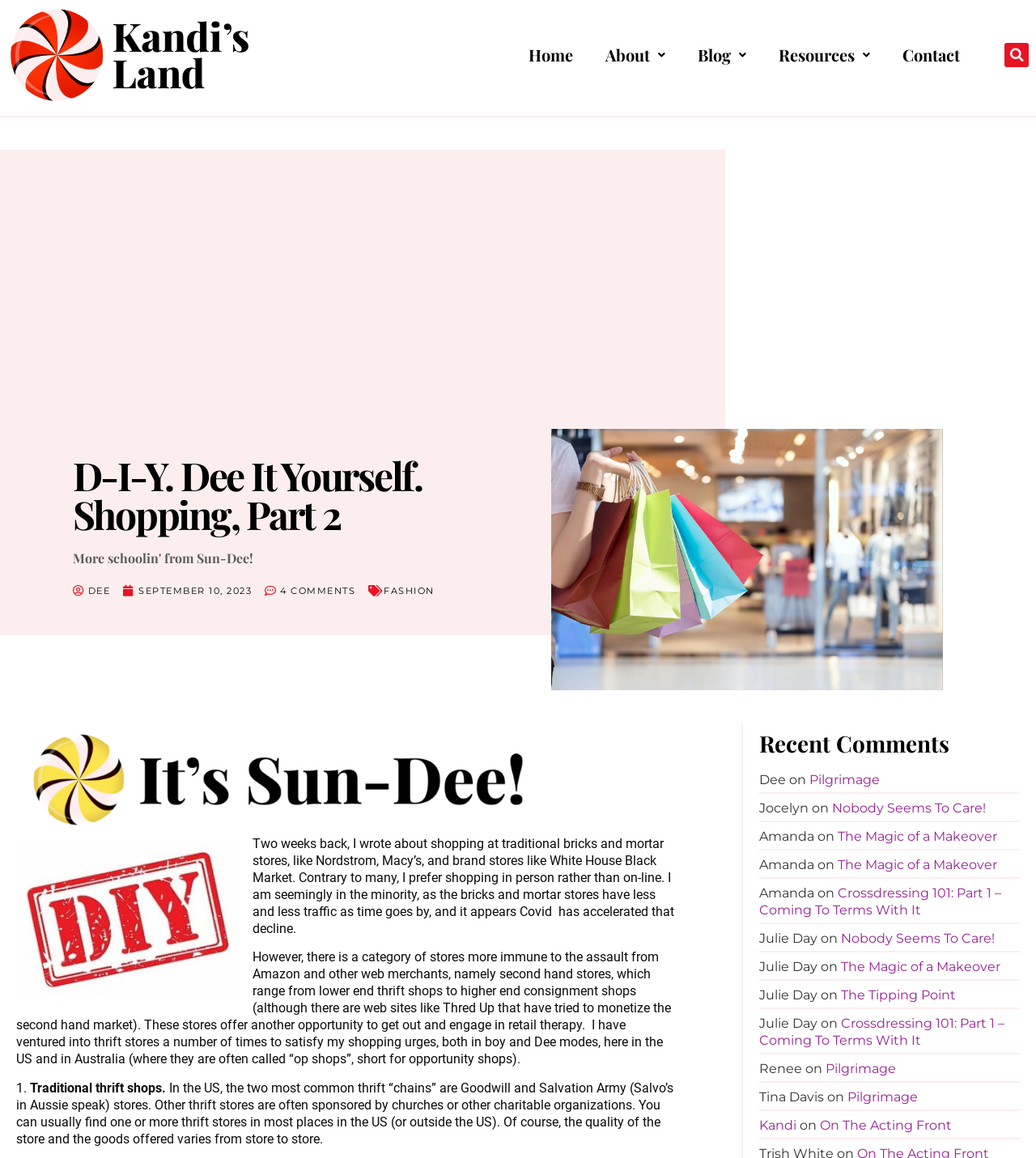Please identify the webpage's heading and generate its text content.

D-I-Y. Dee It Yourself. Shopping, Part 2